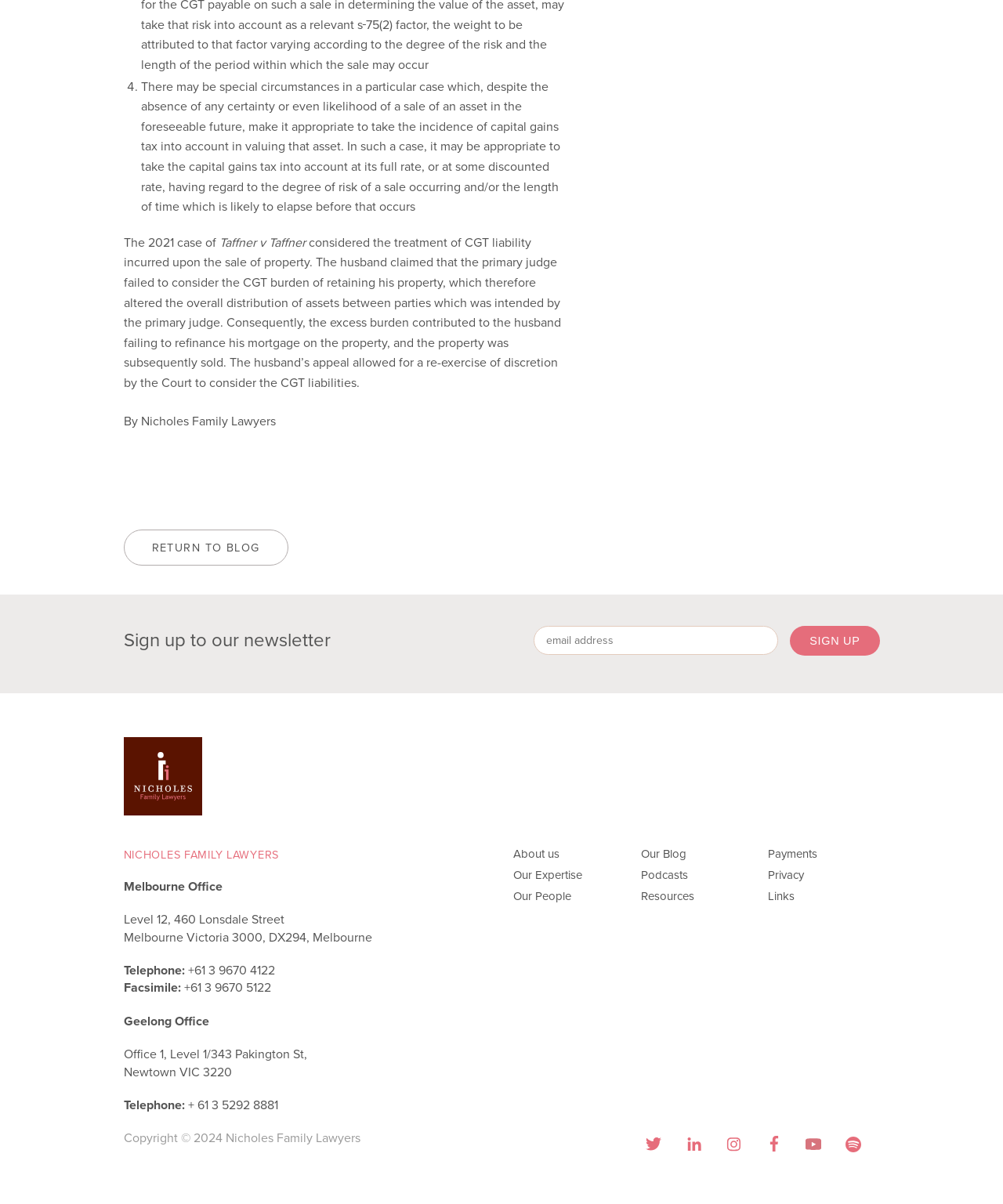How many offices does the law firm have?
Examine the image and provide an in-depth answer to the question.

I found the information about the offices by looking at the contact information section of the webpage, where it lists two offices: Melbourne Office and Geelong Office.